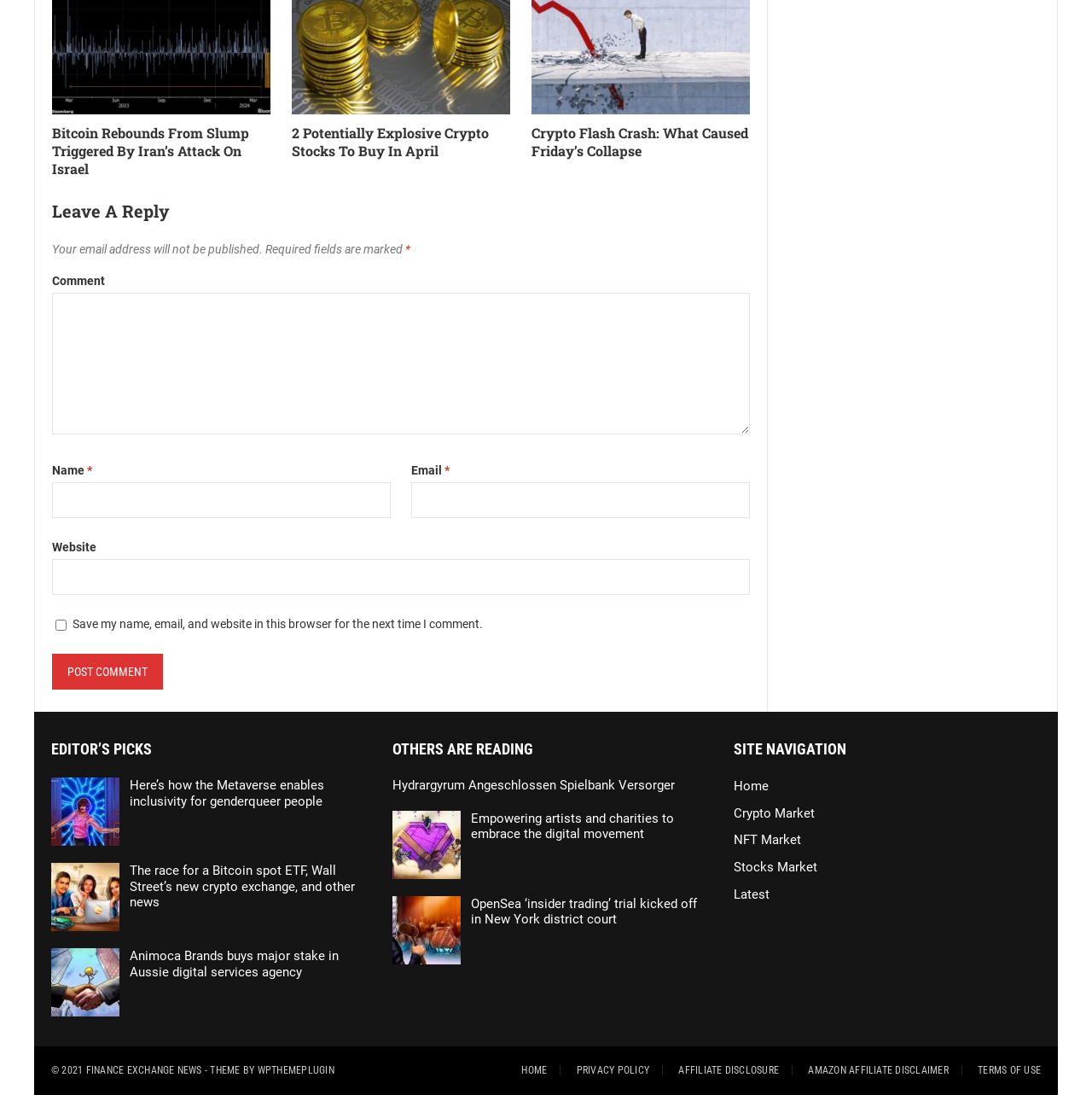Using the format (top-left x, top-left y, bottom-right x, bottom-right y), and given the element description, identify the bounding box coordinates within the screenshot: parent_node: Name * name="author"

[0.048, 0.441, 0.358, 0.473]